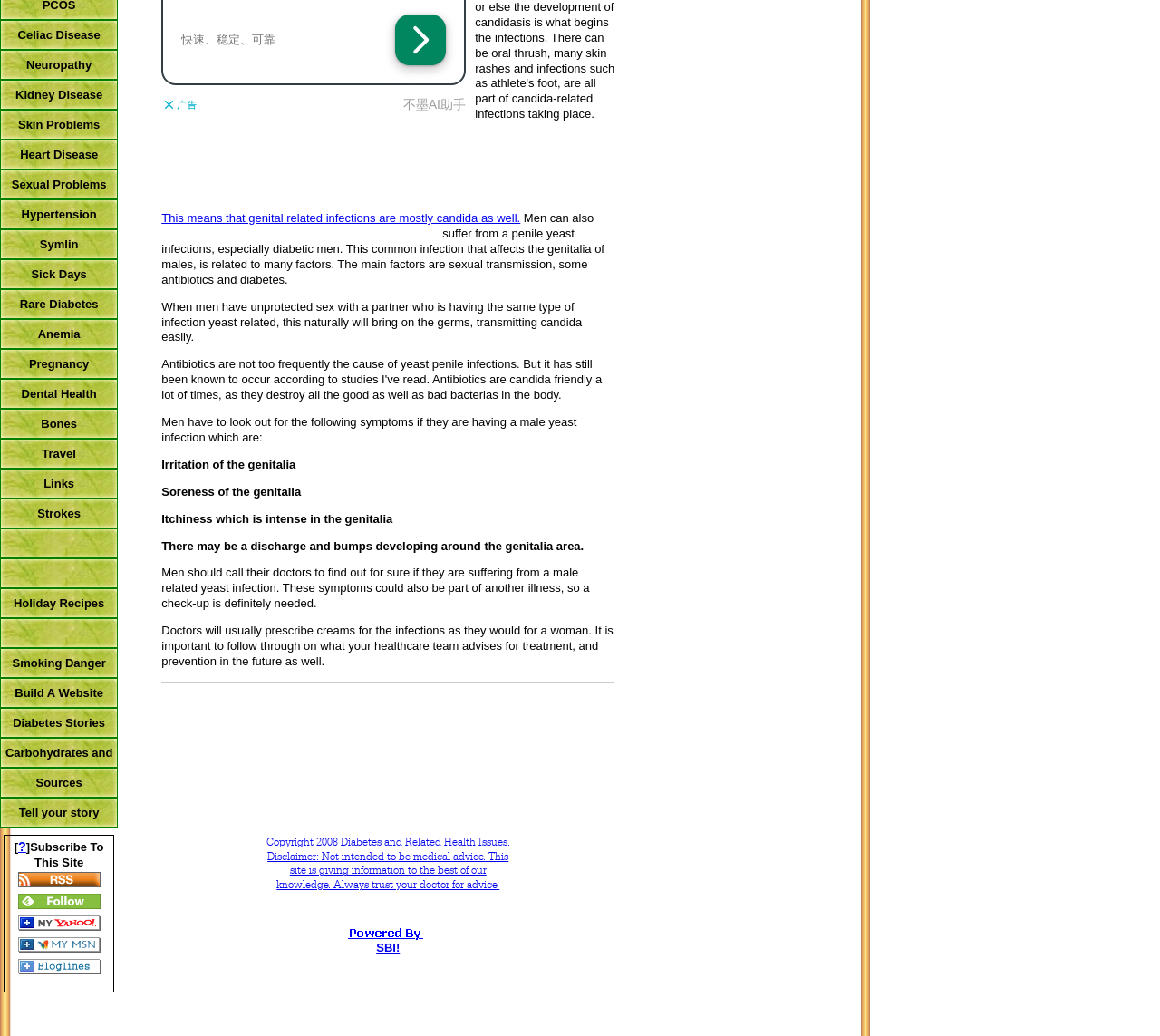Using the element description: "Rare Diabetes", determine the bounding box coordinates. The coordinates should be in the format [left, top, right, bottom], with values between 0 and 1.

[0.0, 0.279, 0.102, 0.308]